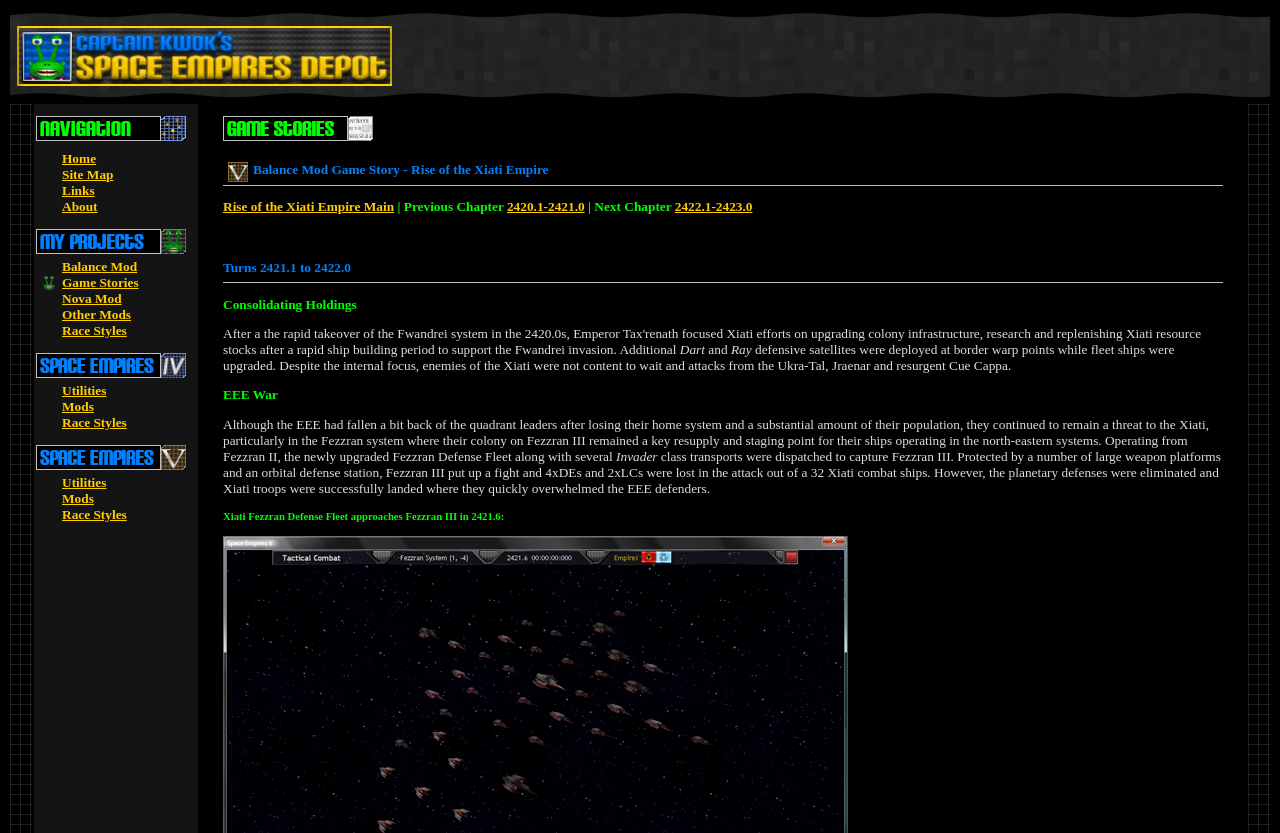Kindly provide the bounding box coordinates of the section you need to click on to fulfill the given instruction: "Click on the '2420.1-2421.0' link".

[0.396, 0.239, 0.457, 0.257]